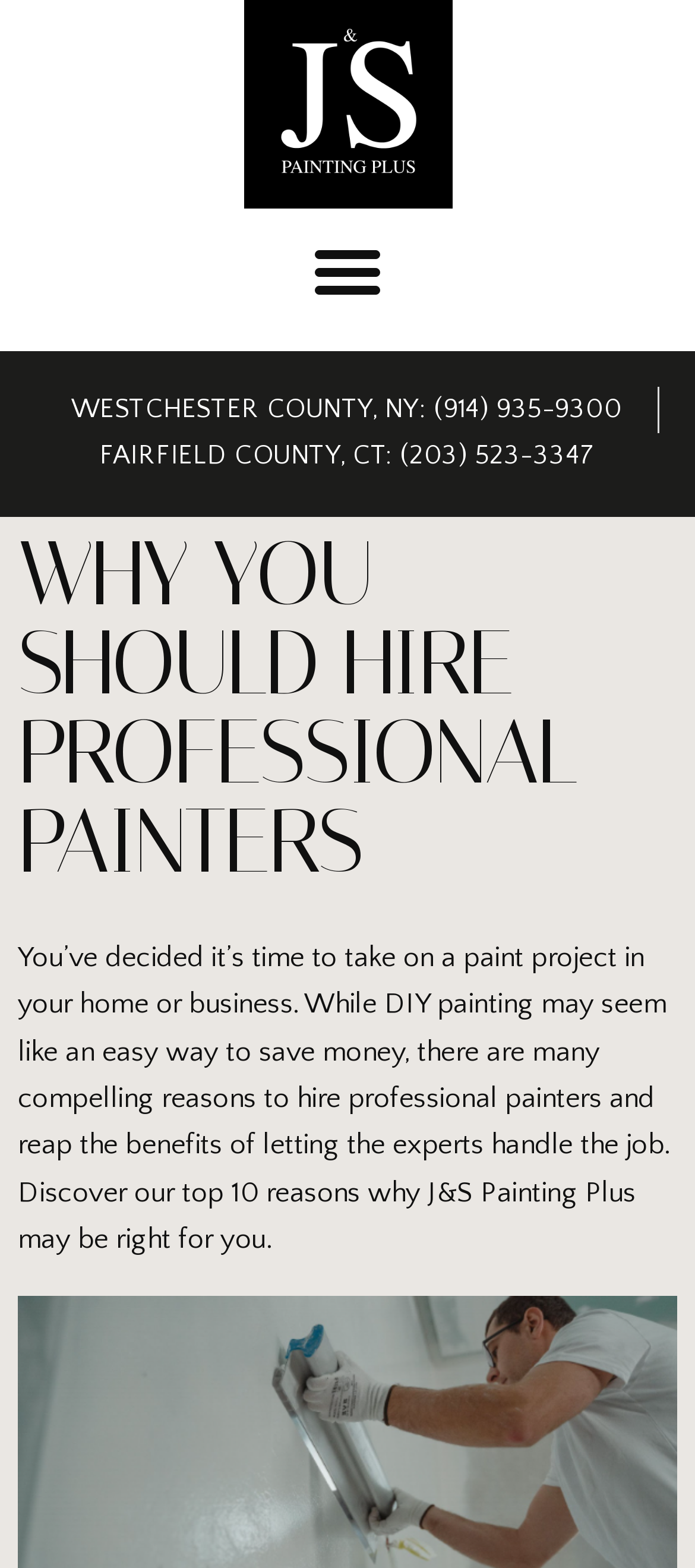Create a detailed summary of the webpage's content and design.

The webpage is about hiring professional painters, specifically promoting J&S Painting Plus Inc. At the top, there is a link and a button labeled "Menu Toggle" positioned side by side, with the button located slightly to the right of the link. Below them, there are two phone number links, one for Westchester County, NY, and another for Fairfield County, CT, placed next to each other.

The main content of the webpage is headed by a large title "WHY YOU SHOULD HIRE PROFESSIONAL PAINTERS" which spans the entire width of the page. Following the title, there is a paragraph of text that explains the benefits of hiring professional painters, mentioning that while DIY painting may seem like a cost-effective option, there are many compelling reasons to let experts handle the job. The text also mentions that the webpage will provide the top 10 reasons why J&S Painting Plus may be the right choice.